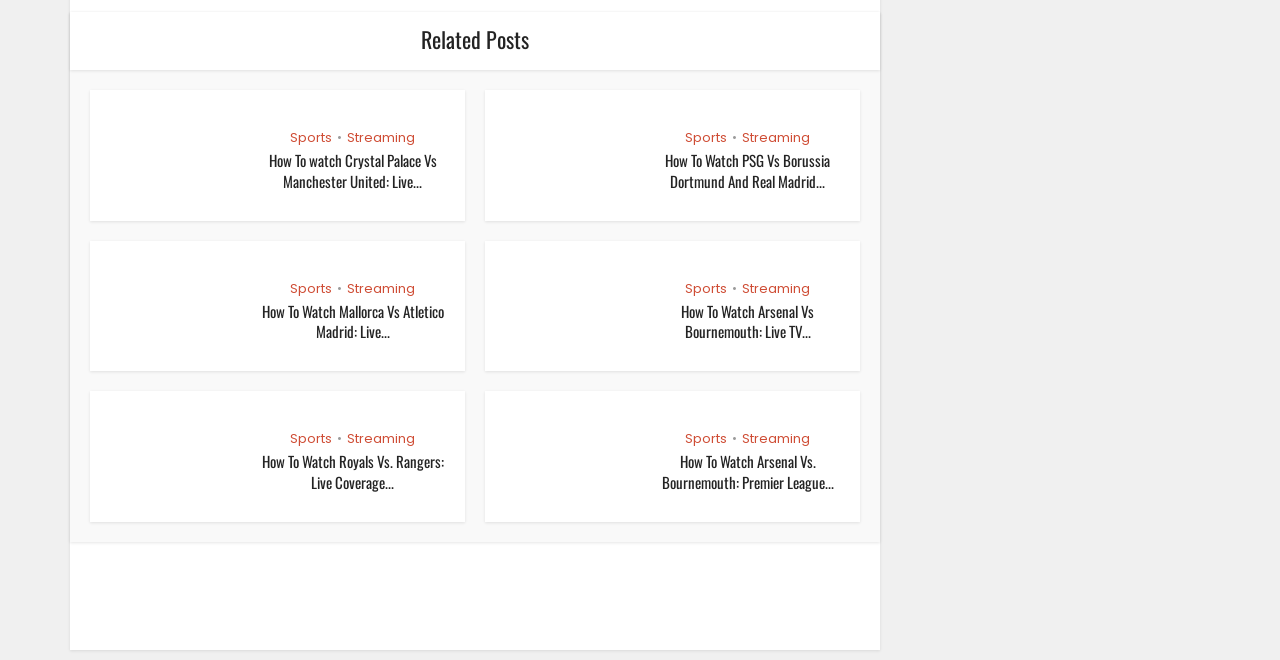Please identify the bounding box coordinates of the element's region that needs to be clicked to fulfill the following instruction: "Jump to navigation". The bounding box coordinates should consist of four float numbers between 0 and 1, i.e., [left, top, right, bottom].

None